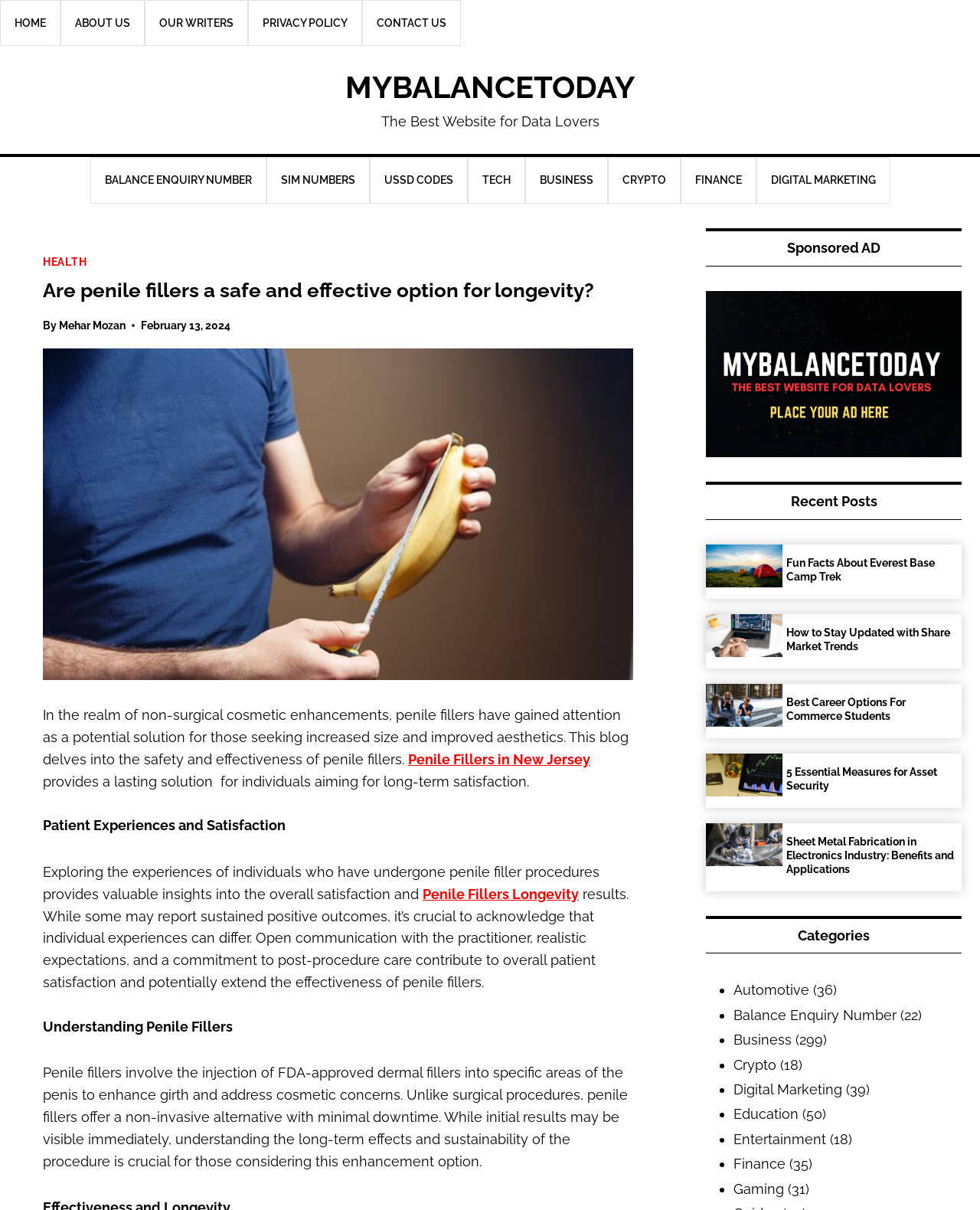How many categories are listed on the webpage? From the image, respond with a single word or brief phrase.

4